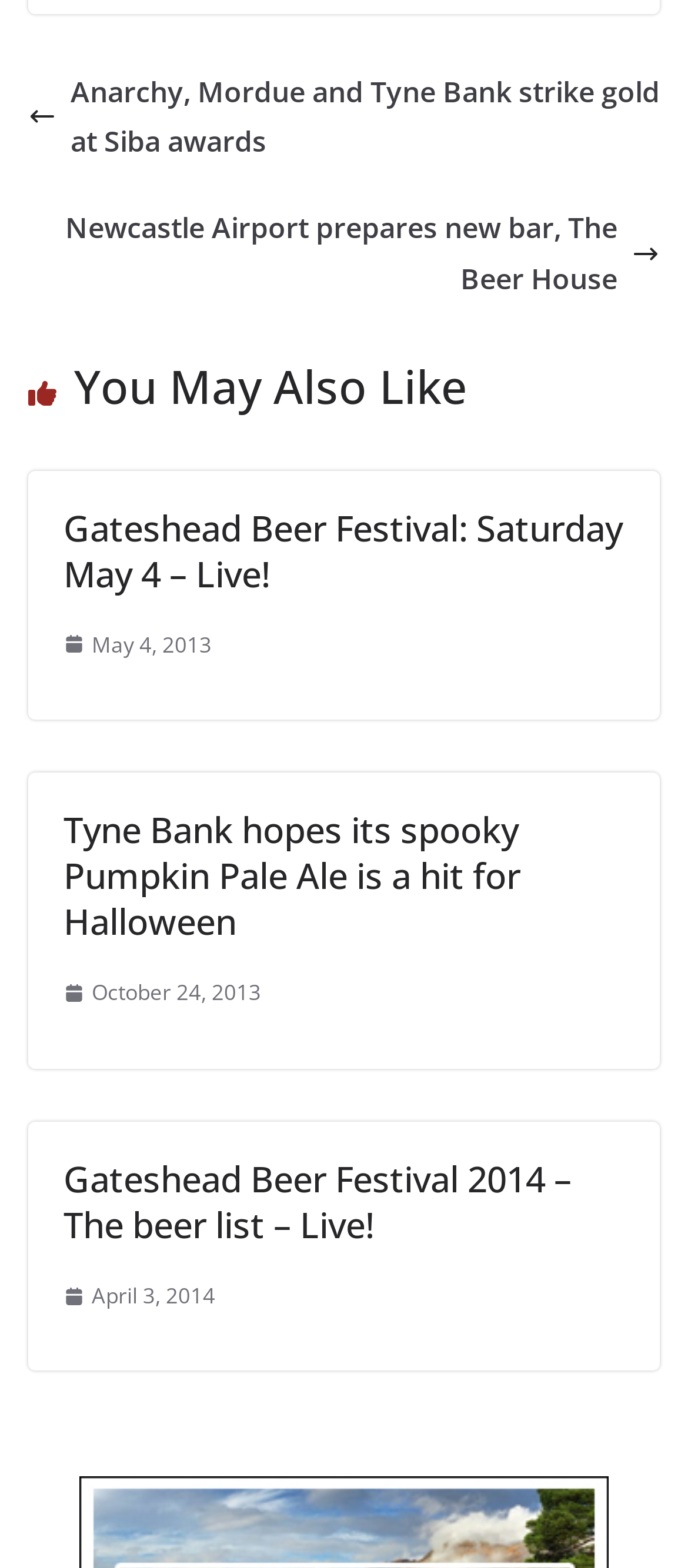Answer the question below using just one word or a short phrase: 
How many links are associated with the article 'Gateshead Beer Festival 2014 – The beer list – Live!'?

1